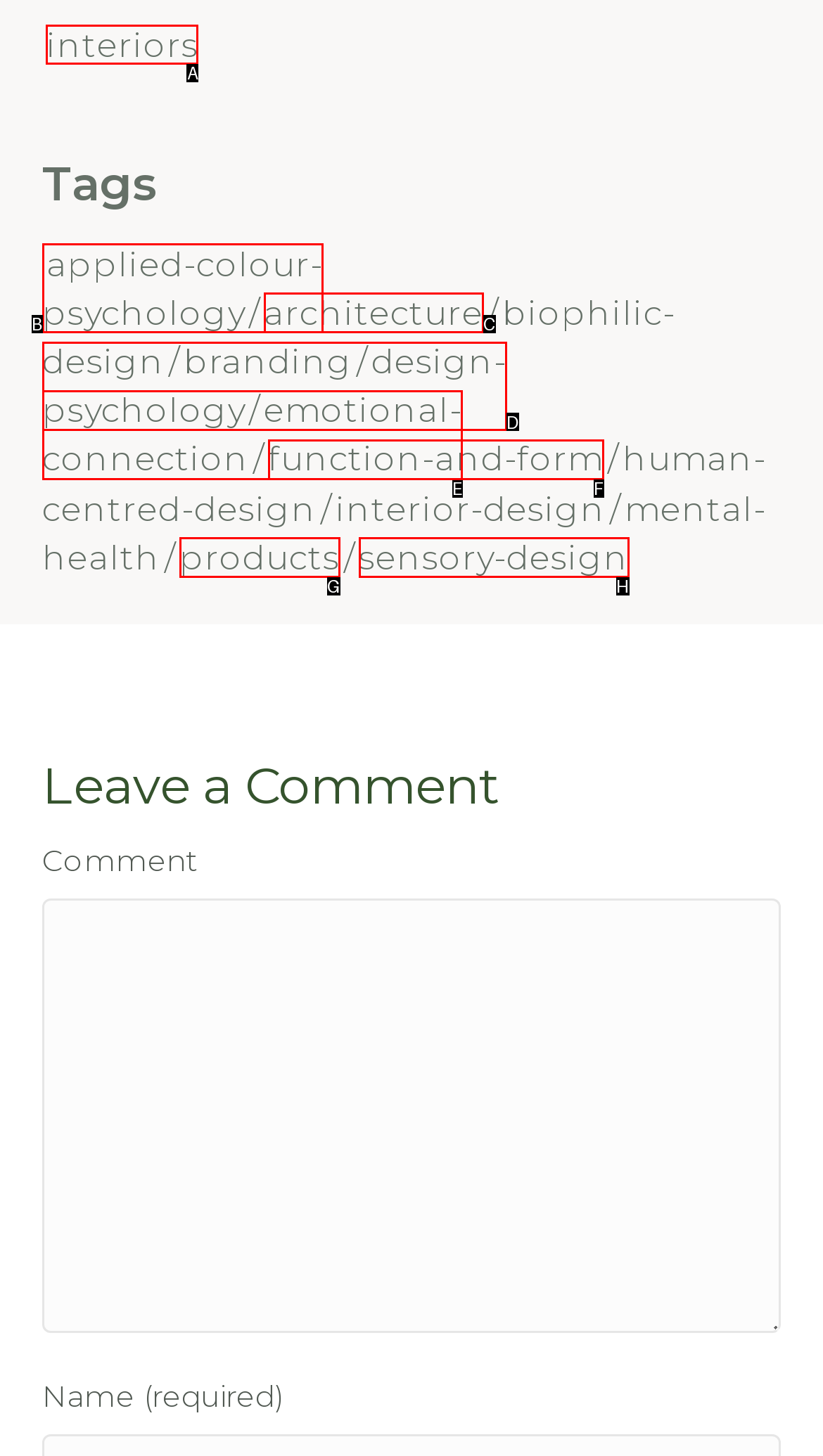Determine the letter of the element I should select to fulfill the following instruction: click on the 'interiors' link. Just provide the letter.

A